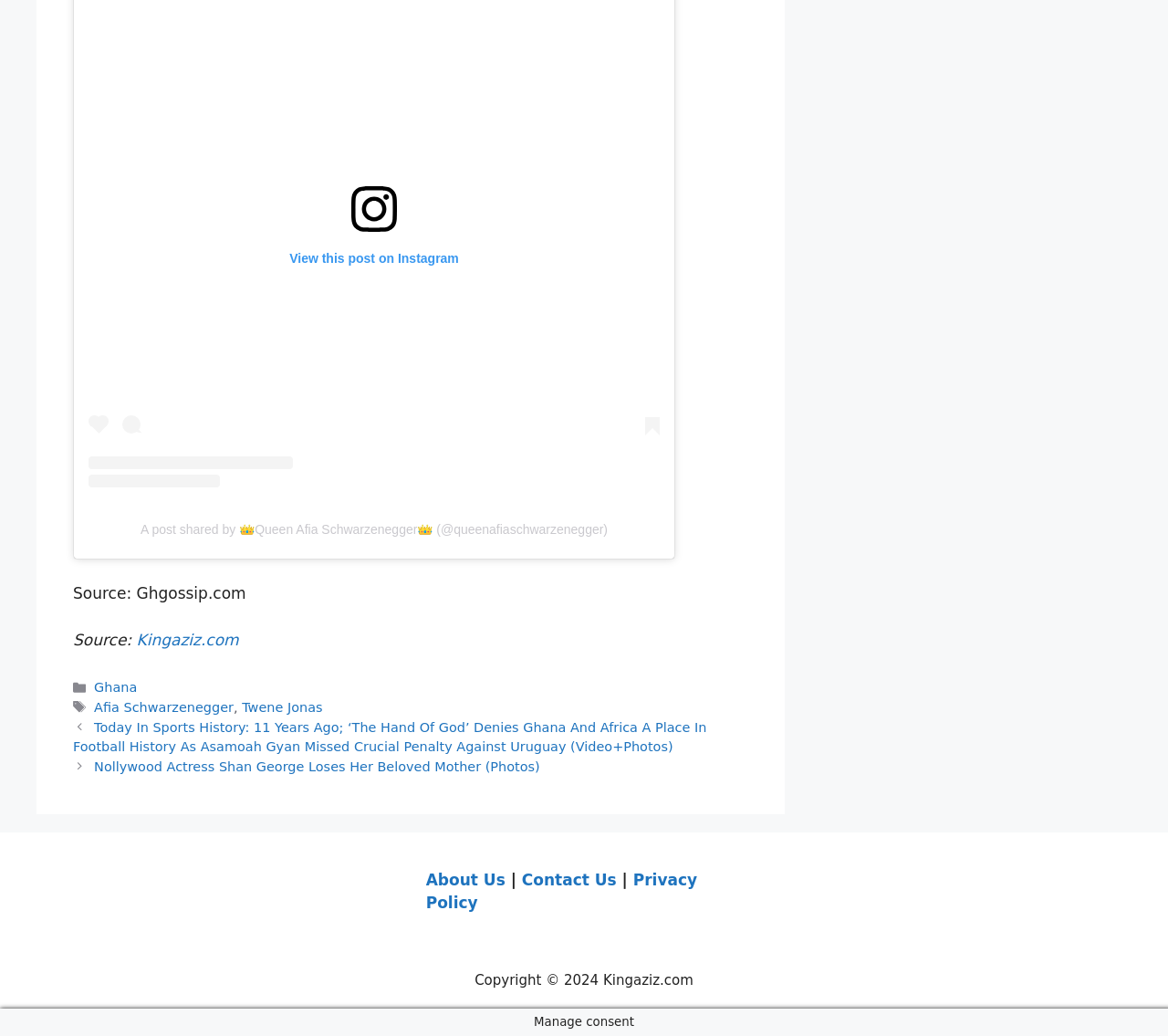Indicate the bounding box coordinates of the element that needs to be clicked to satisfy the following instruction: "View MOTHERFATHERS page at MyspaceMusic". The coordinates should be four float numbers between 0 and 1, i.e., [left, top, right, bottom].

None